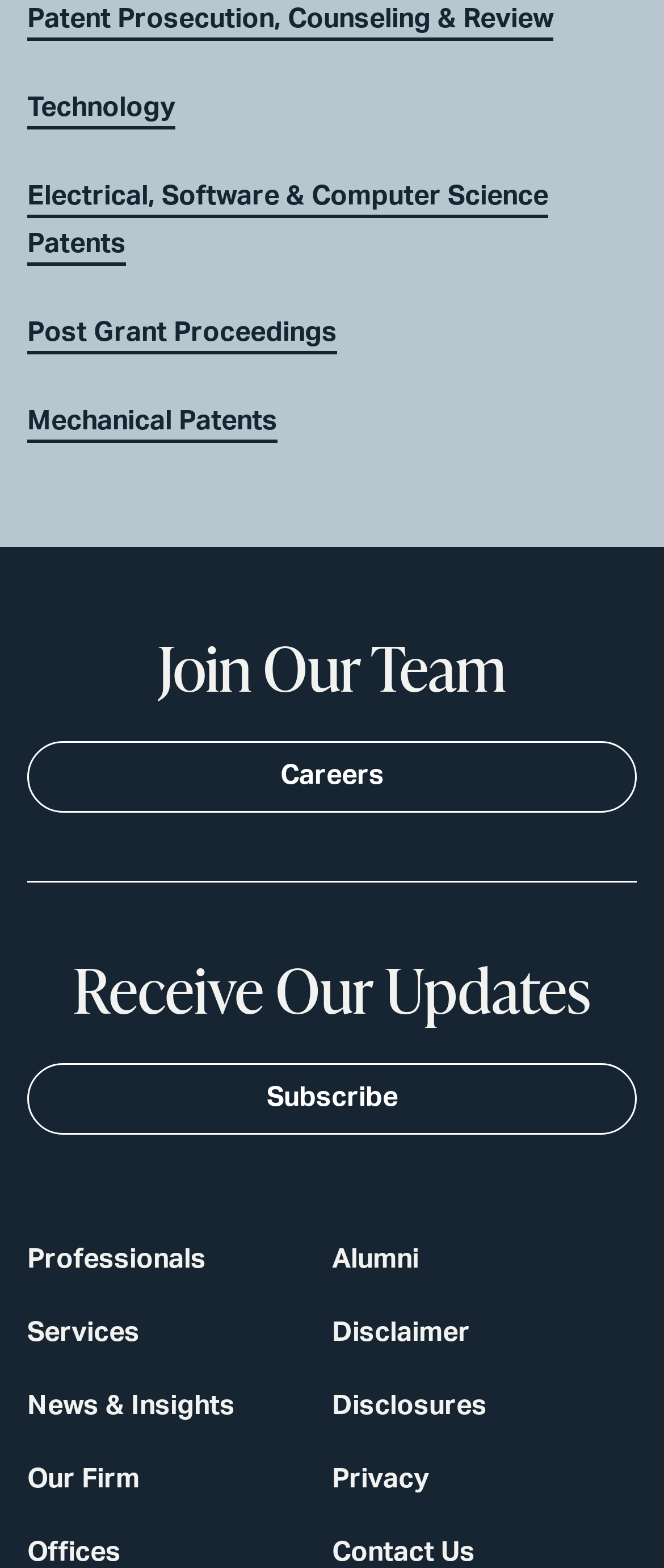What is the last link on the page?
Look at the image and respond to the question as thoroughly as possible.

I looked at the links at the bottom of the page and found that the last link is 'Contact Us', which has a bounding box coordinate of [0.5, 0.982, 0.715, 0.999].